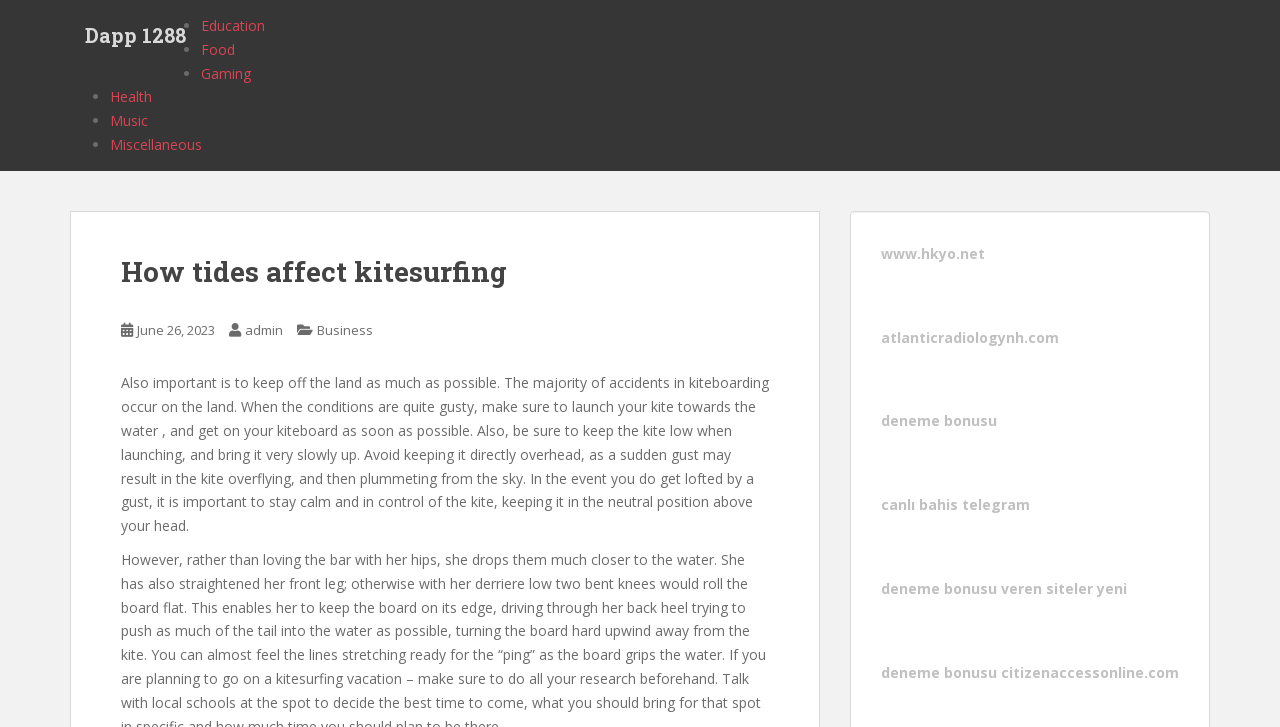Where should you launch your kite?
Give a thorough and detailed response to the question.

I found the answer in the StaticText element, which provides instructions on how to launch a kite safely. The text states 'make sure to launch your kite towards the water', indicating that the correct direction for launching a kite is towards the water.